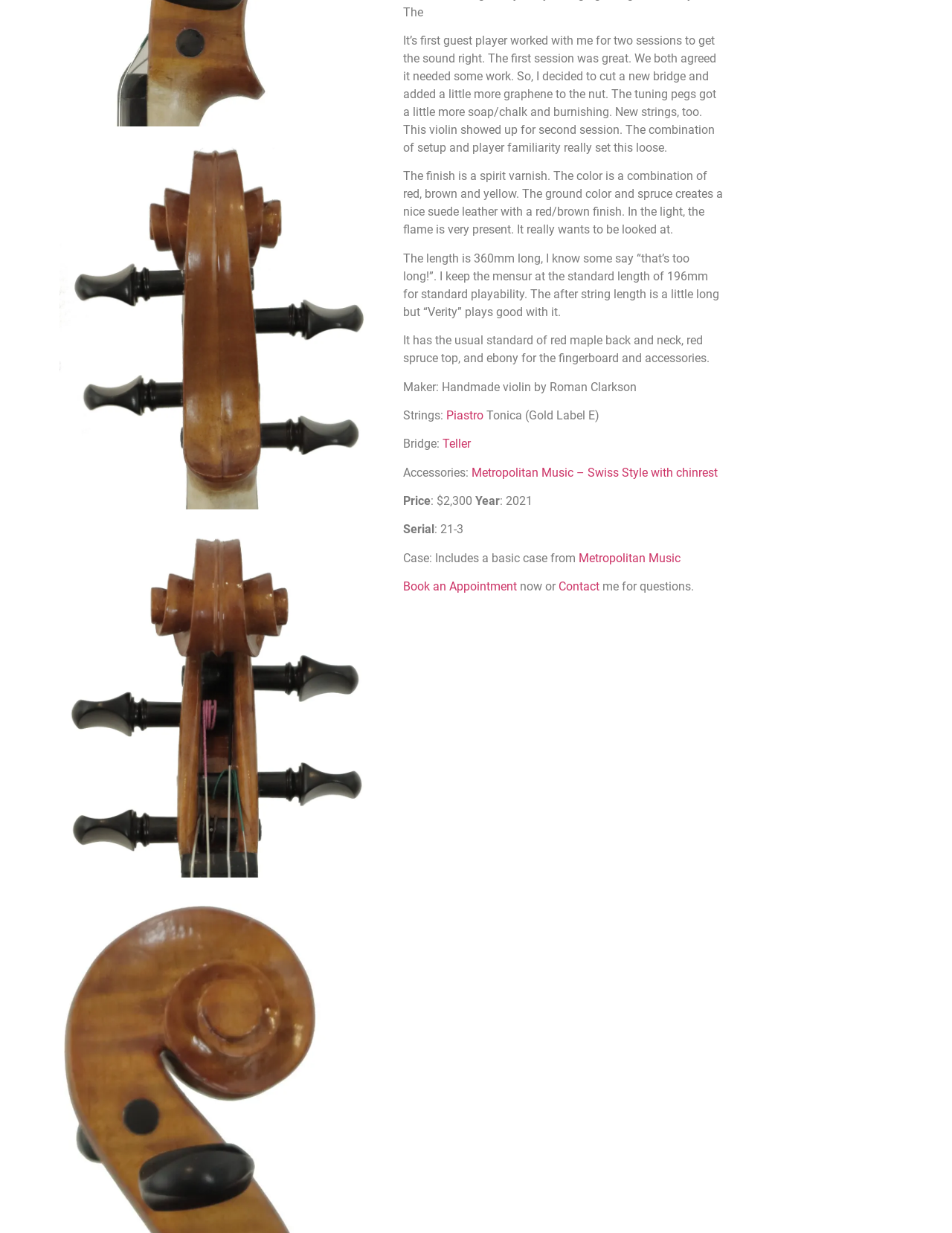Find the bounding box coordinates for the HTML element described in this sentence: "Piastro". Provide the coordinates as four float numbers between 0 and 1, in the format [left, top, right, bottom].

[0.469, 0.331, 0.511, 0.343]